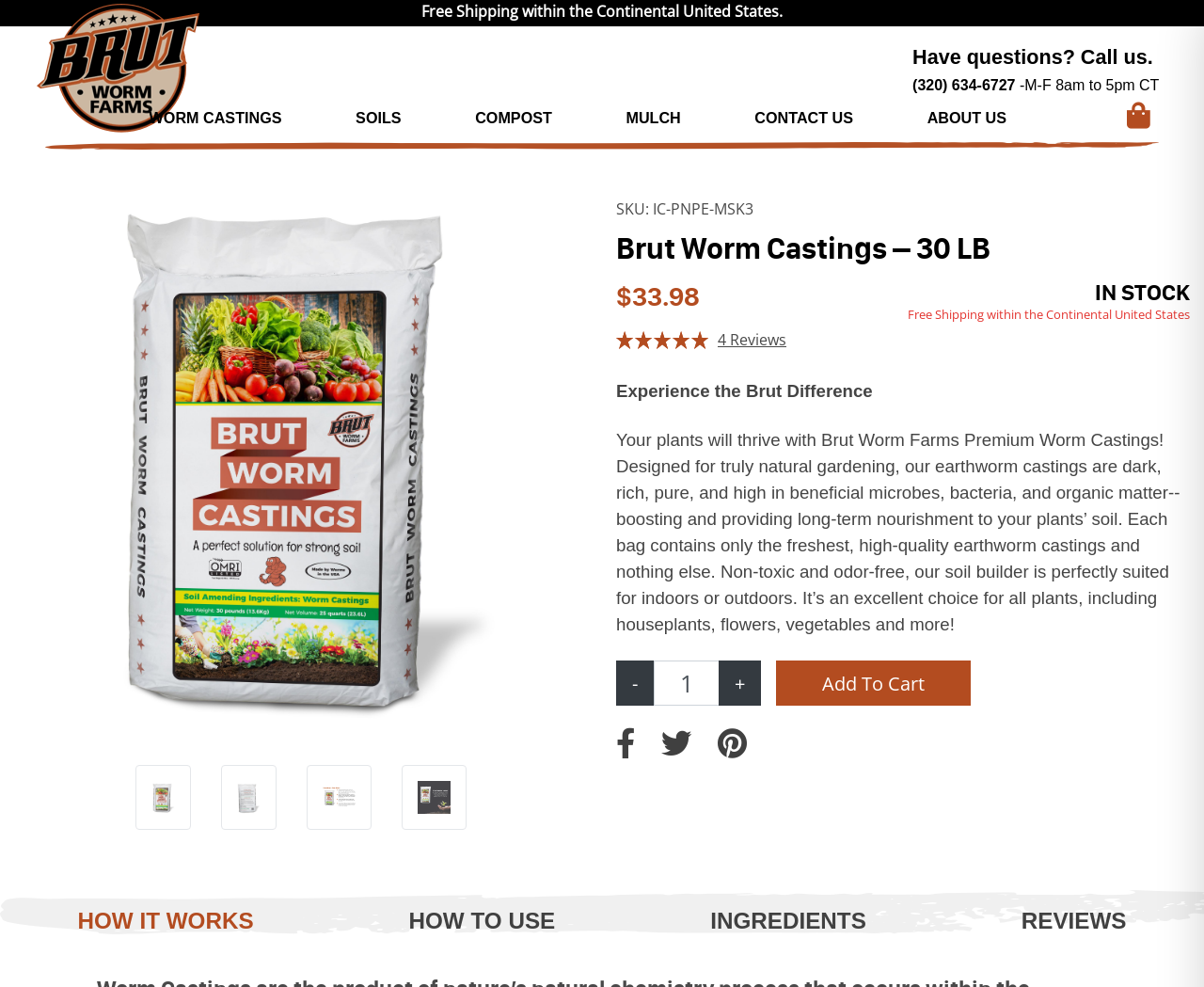What is the benefit of using Brut Worm Farms Premium Worm Castings?
From the details in the image, answer the question comprehensively.

I found the benefit by reading the product description, which states that the worm castings are 'boosting and providing long-term nourishment to your plants’ soil'.